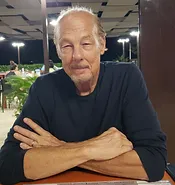Given the content of the image, can you provide a detailed answer to the question?
What is John Lawrence Maerz identified as?

The caption states that the image is likely to personalize the content related to John Lawrence Maerz, who is identified as an 'author, instructor, speaker, and consultant', indicating his professional roles.